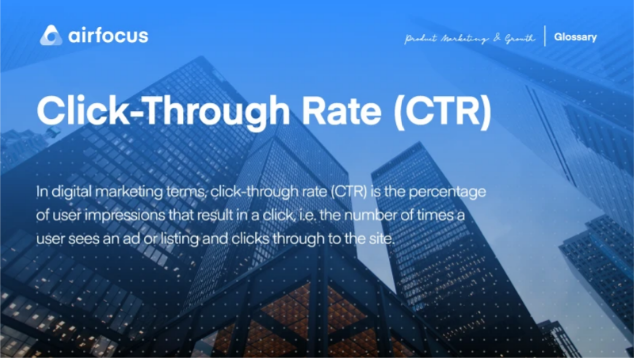What is the role of CTR in marketing metrics?
Could you please answer the question thoroughly and with as much detail as possible?

The role of CTR in marketing metrics is to measure user engagement with ads or listings, as stated in the concise explanation provided below the title, which defines CTR as the percentage of user impressions resulting in a click.